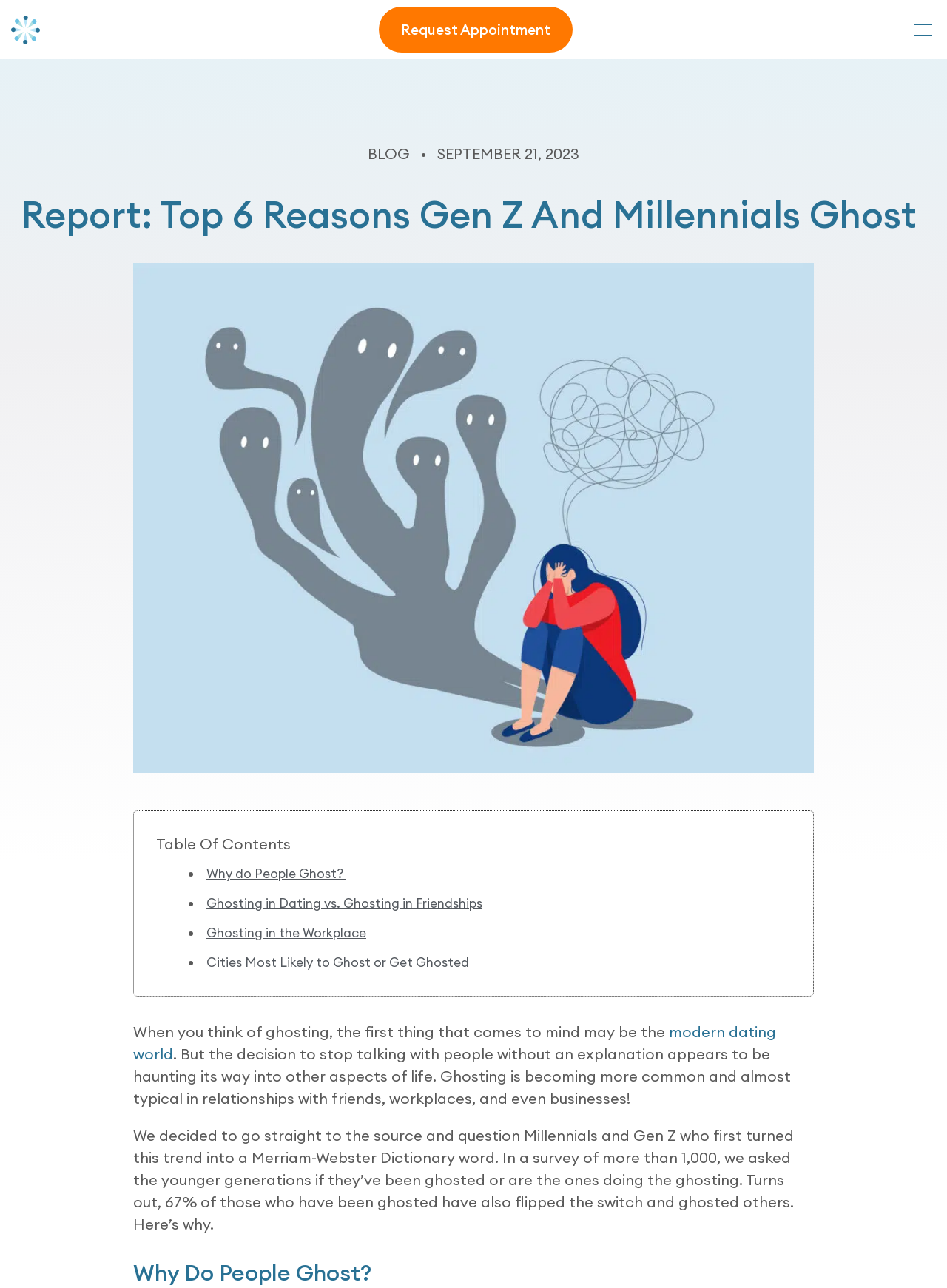Find the bounding box coordinates for the UI element that matches this description: "modern dating world".

[0.141, 0.794, 0.82, 0.825]